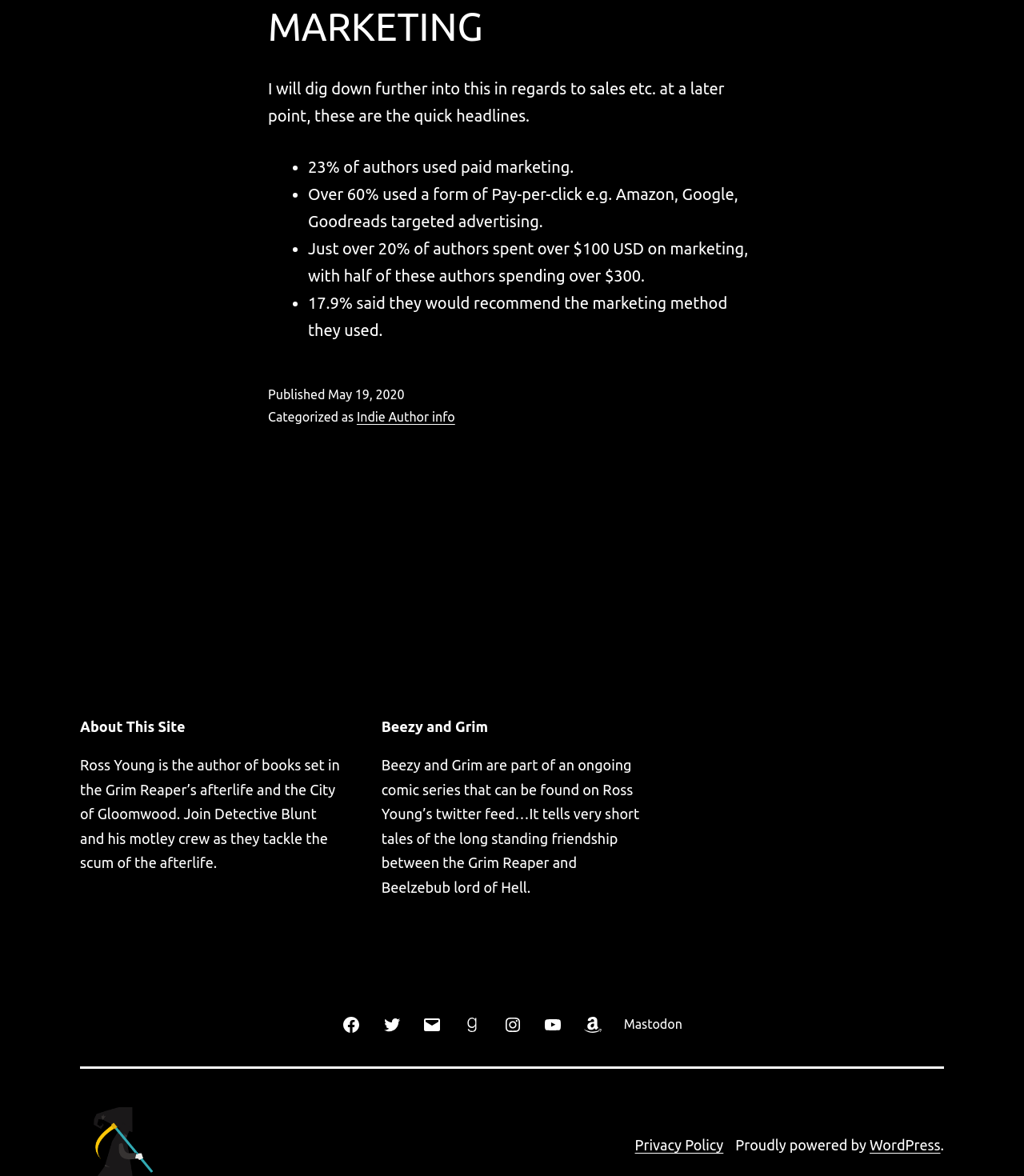Given the element description parent_node: Automotive Rubber Bushing Products, specify the bounding box coordinates of the corresponding UI element in the format (top-left x, top-left y, bottom-right x, bottom-right y). All values must be between 0 and 1.

None